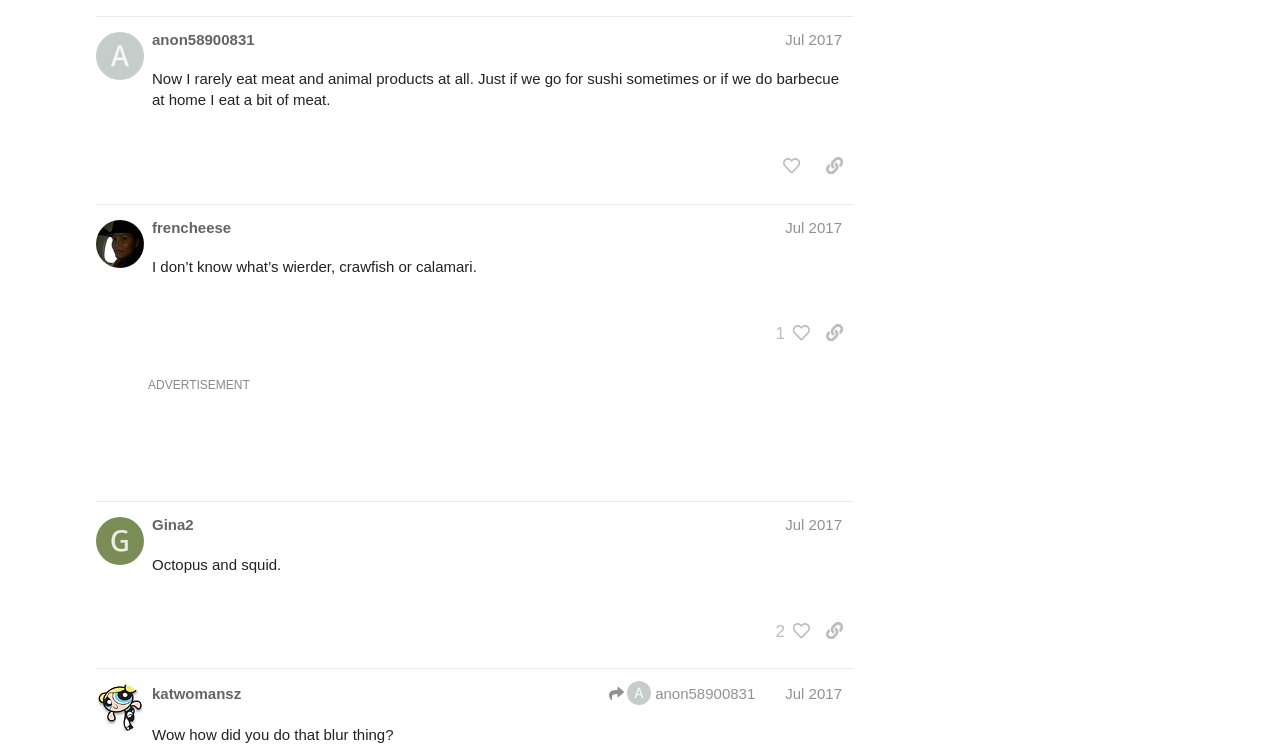Please specify the bounding box coordinates of the clickable region to carry out the following instruction: "Like the post by @frencheese". The coordinates should be four float numbers between 0 and 1, in the format [left, top, right, bottom].

[0.598, 0.421, 0.633, 0.467]